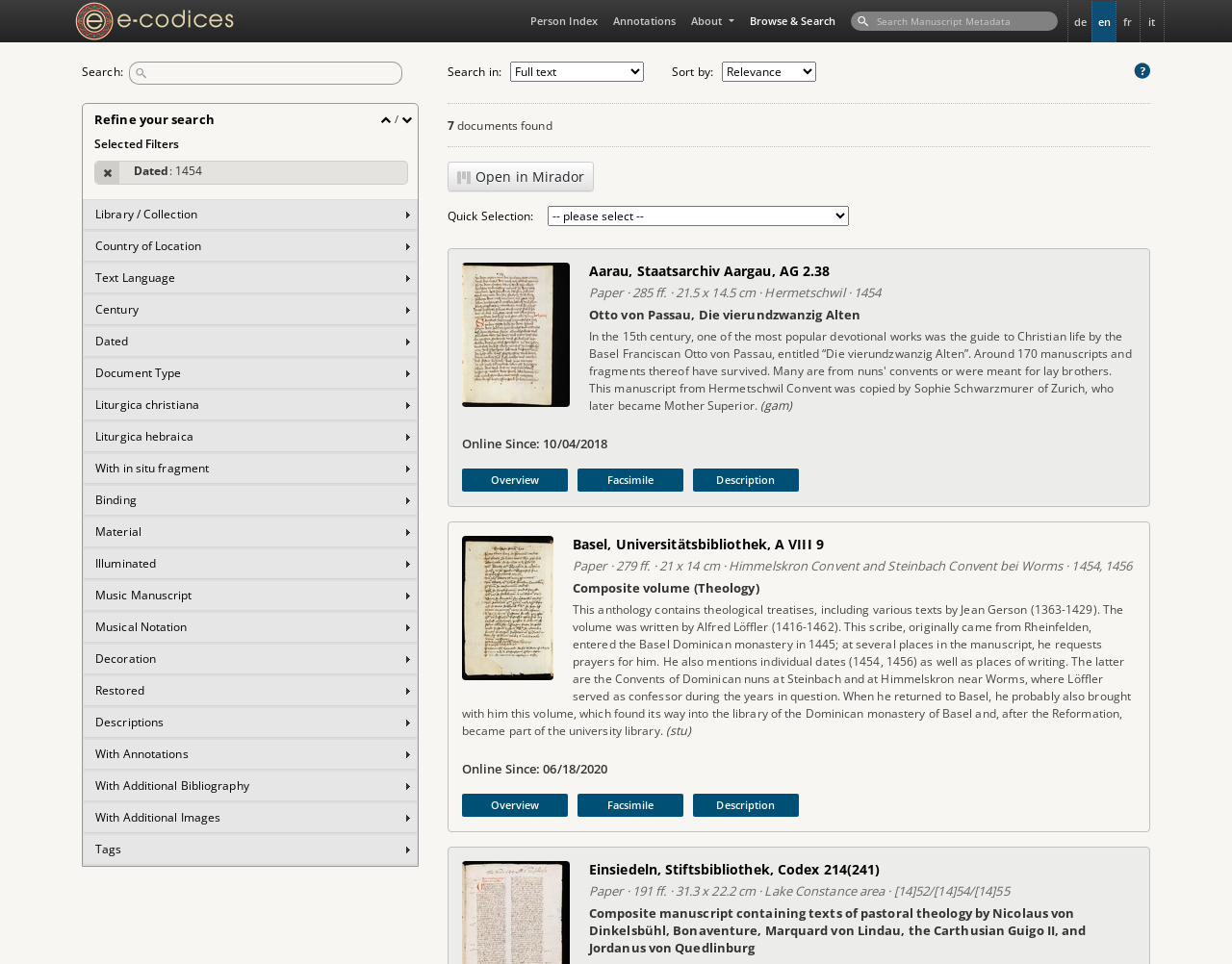Please locate the bounding box coordinates of the element that needs to be clicked to achieve the following instruction: "Browse and search manuscripts". The coordinates should be four float numbers between 0 and 1, i.e., [left, top, right, bottom].

[0.602, 0.002, 0.684, 0.042]